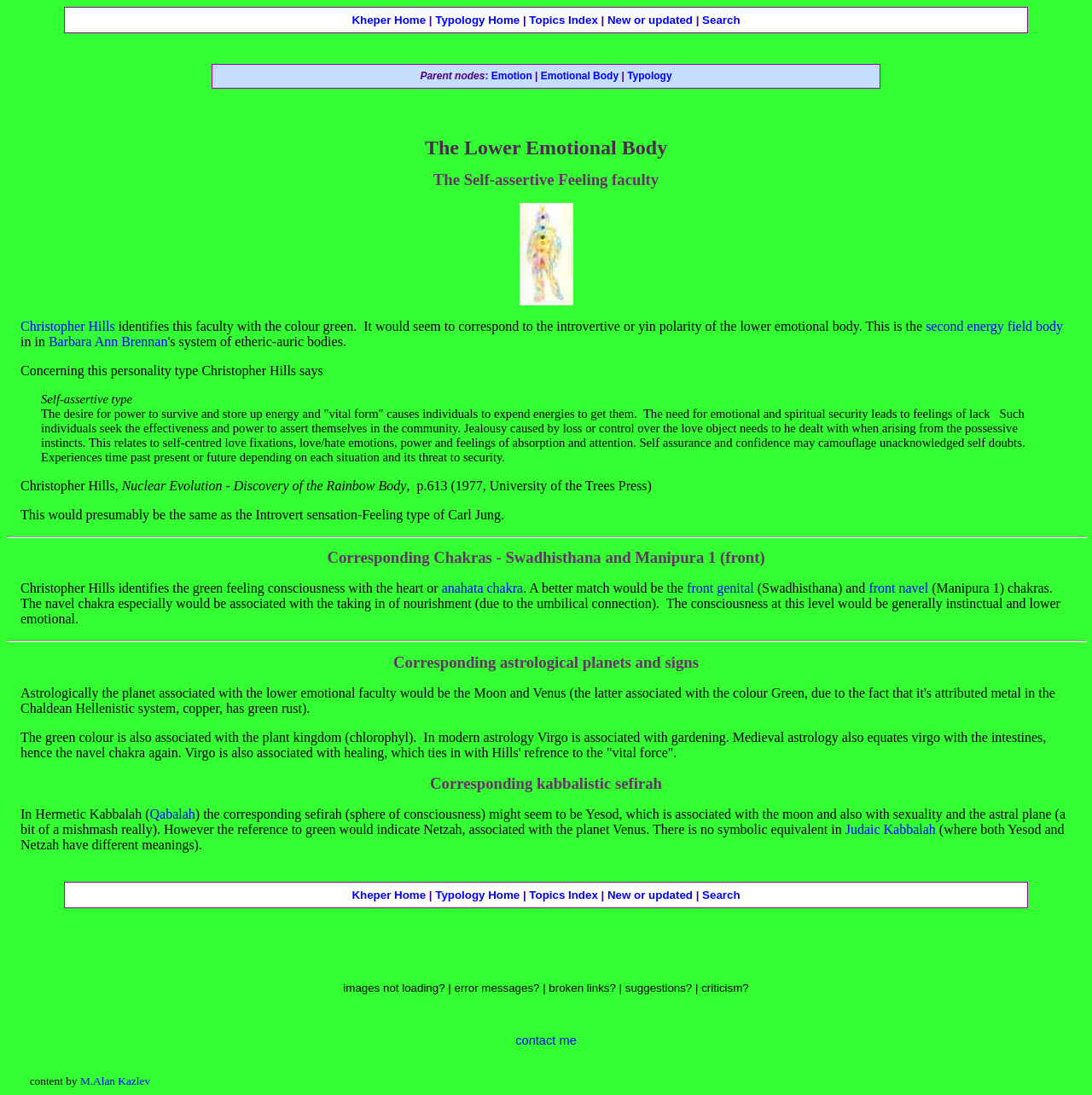What is the name of the book mentioned in the webpage?
Please provide a detailed and thorough answer to the question.

The webpage mentions a book titled 'Nuclear Evolution - Discovery of the Rainbow Body' by Christopher Hills, as mentioned in the text 'Christopher Hills, Nuclear Evolution - Discovery of the Rainbow Body, p.613 (1977, University of the Trees Press)'.